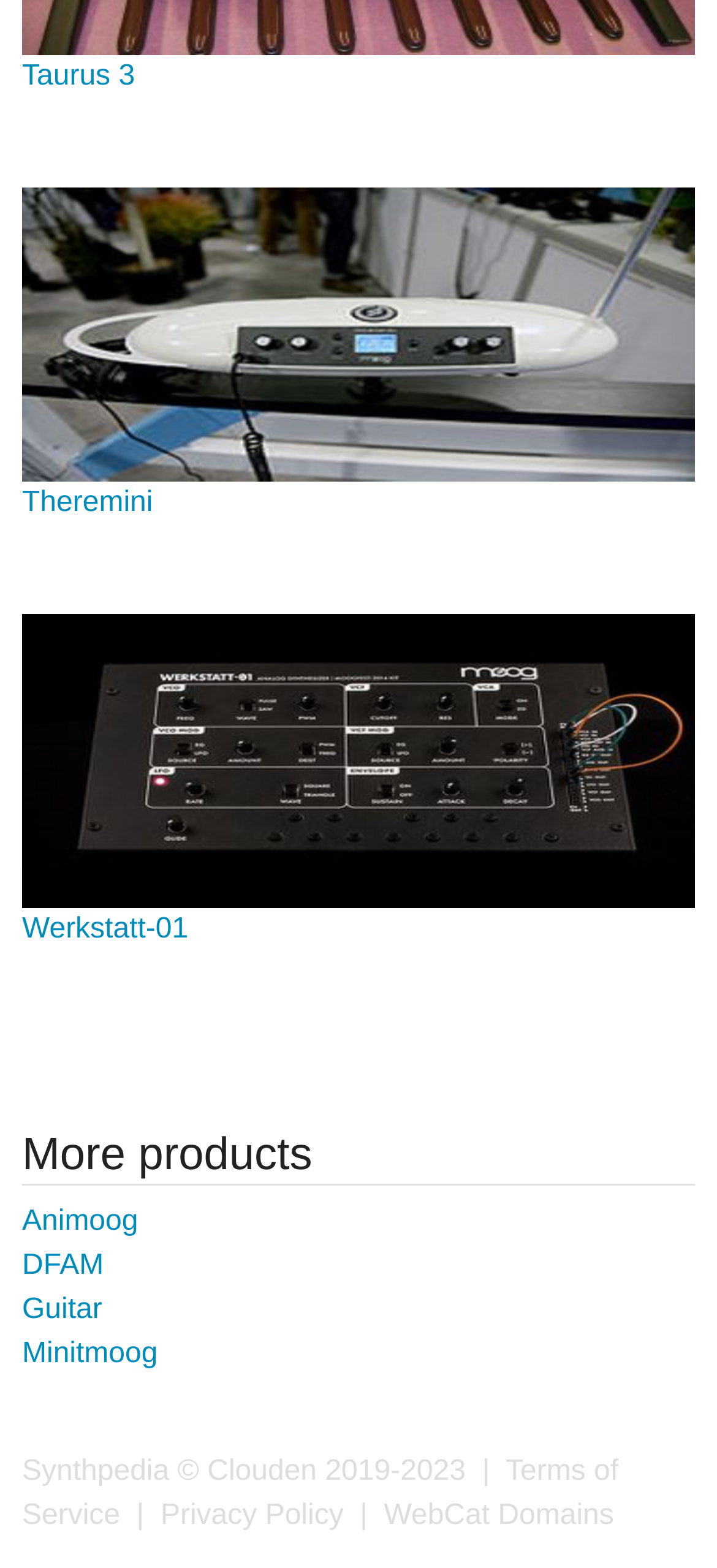What is the last link in the footer section?
From the image, respond using a single word or phrase.

WebCat Domains